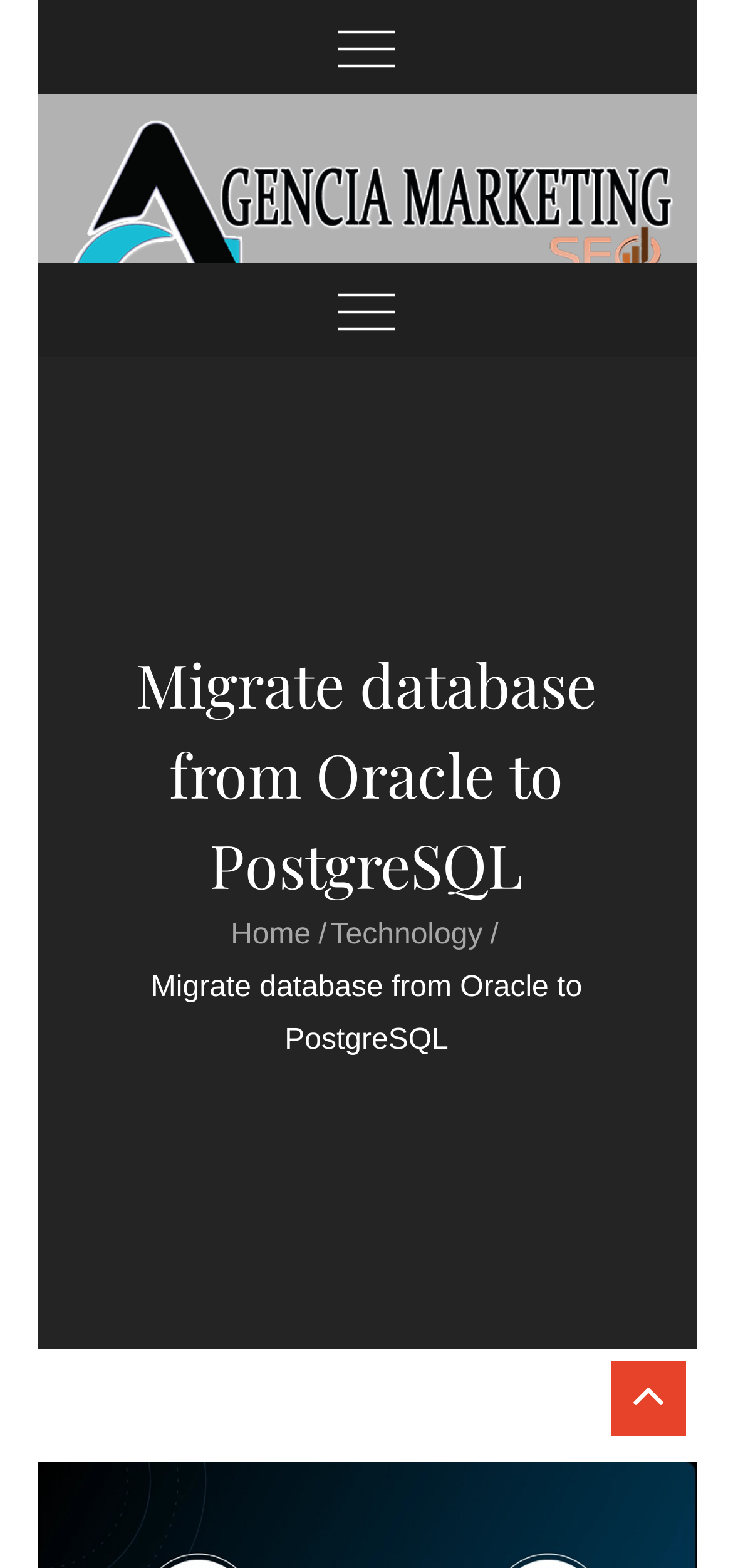Using the information in the image, could you please answer the following question in detail:
What is the name of the company?

I found the company name by looking at the top-left corner of the webpage, where there is a logo and a link with the text 'Agencia Marketing SEO'. This suggests that the company name is Agencia Marketing SEO.